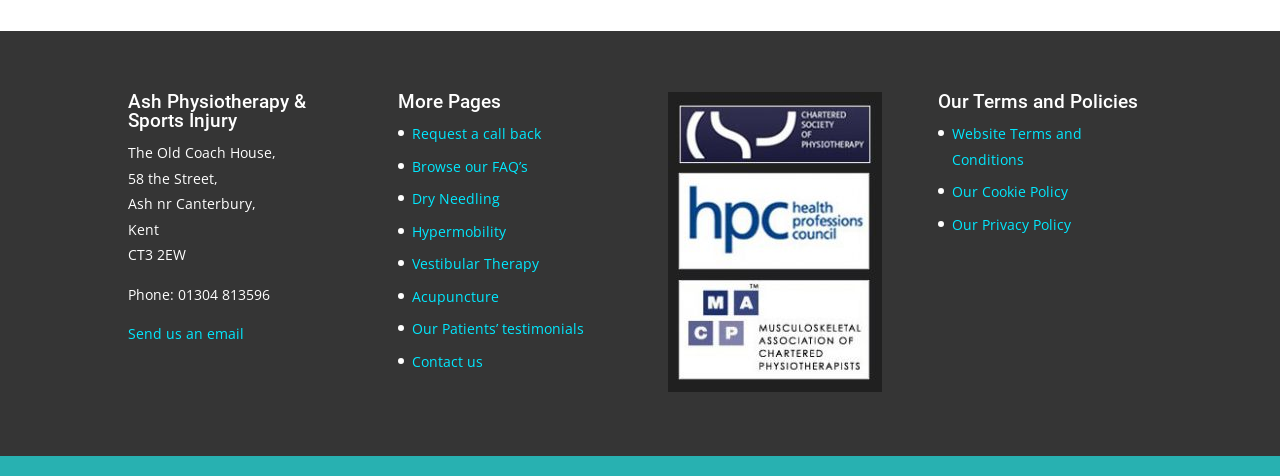Reply to the question below using a single word or brief phrase:
What is the phone number of Ash Physiotherapy & Sports Injury?

01304 813596